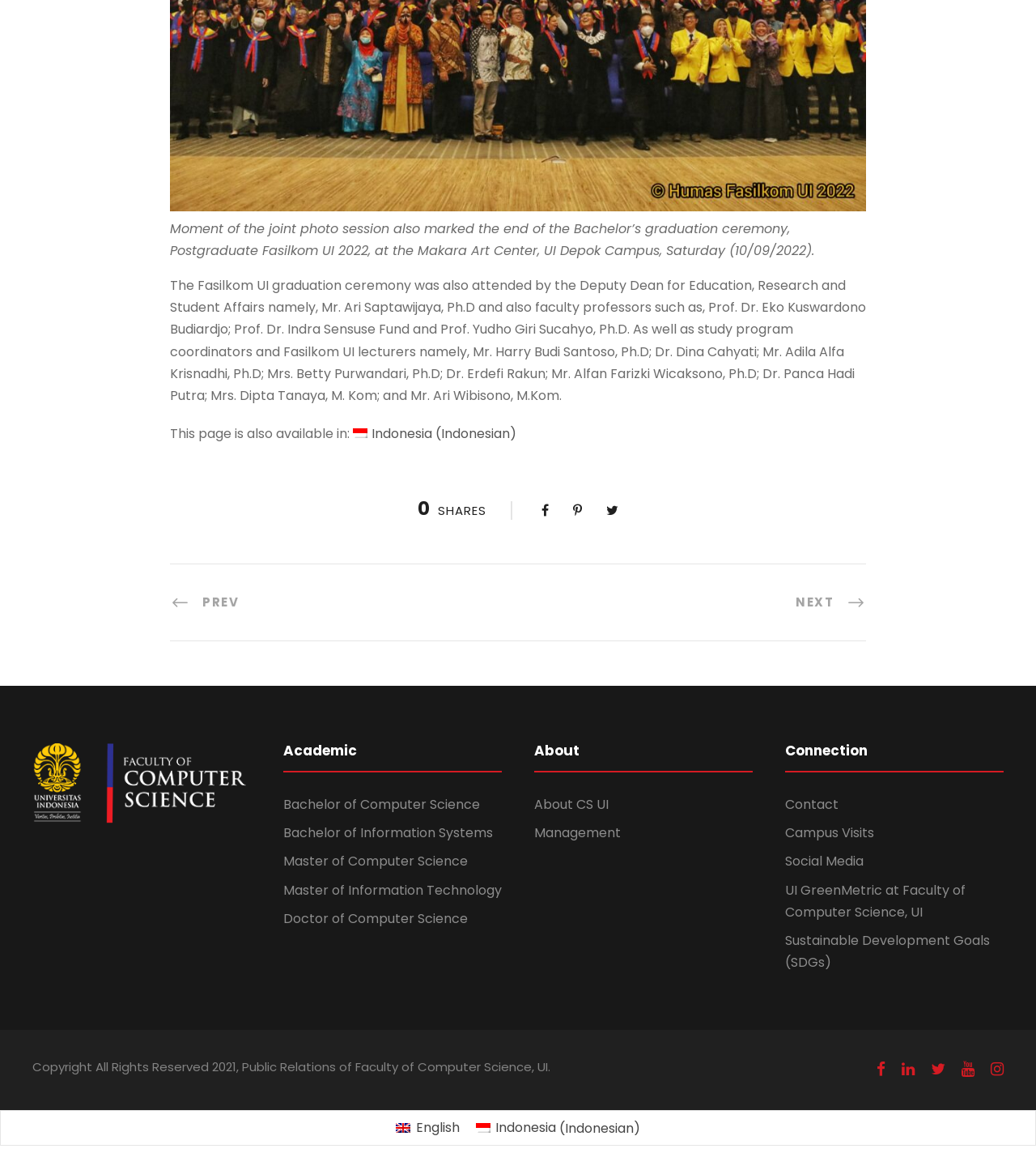Kindly determine the bounding box coordinates for the clickable area to achieve the given instruction: "Click the 'ELMA Academy' link".

None